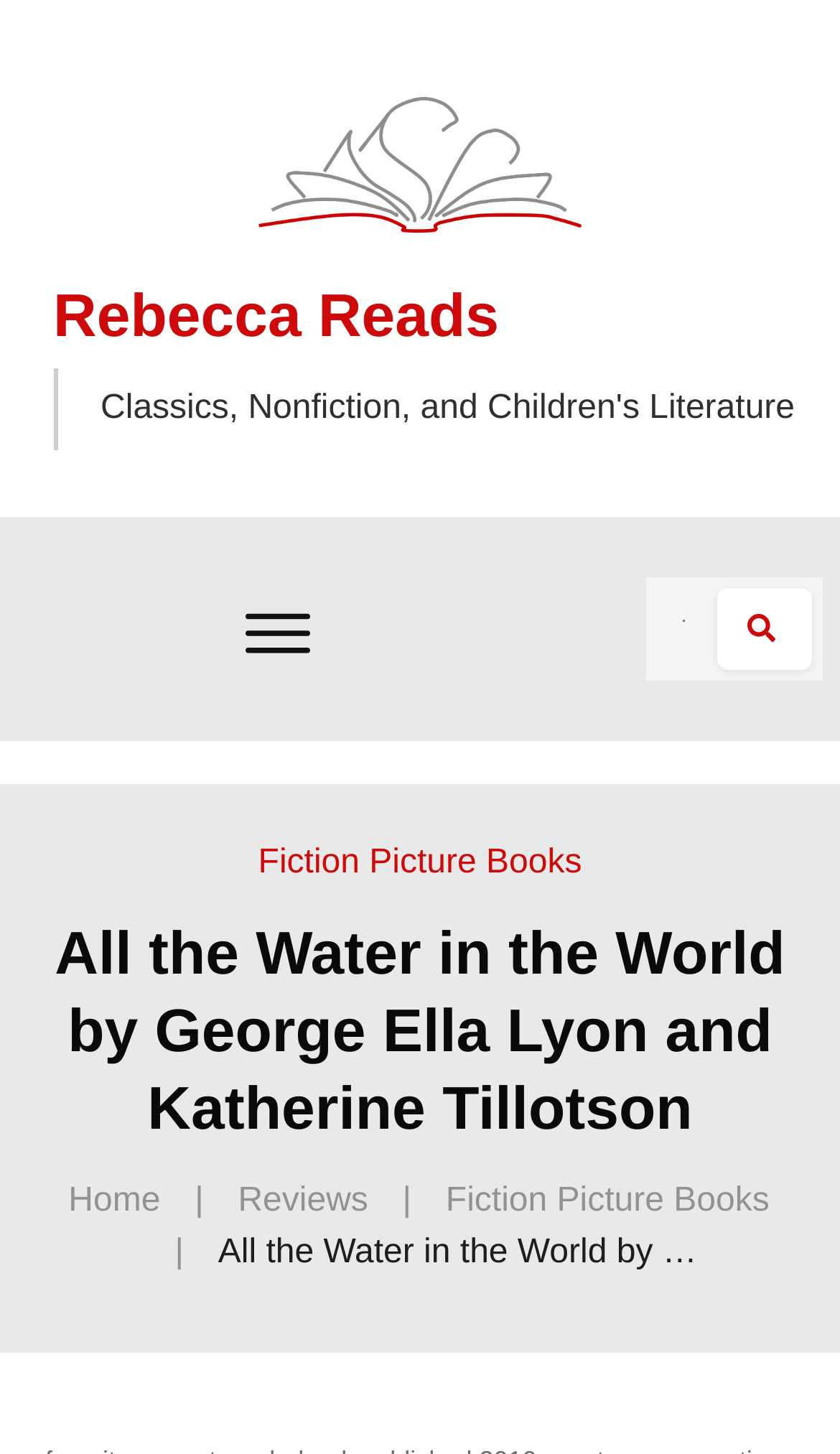How many navigation links are there at the top of the page?
Refer to the image and provide a detailed answer to the question.

I analyzed the webpage structure and found three link elements at the top of the page, namely 'Home', 'Reviews', and 'Fiction Picture Books', which are likely navigation links.